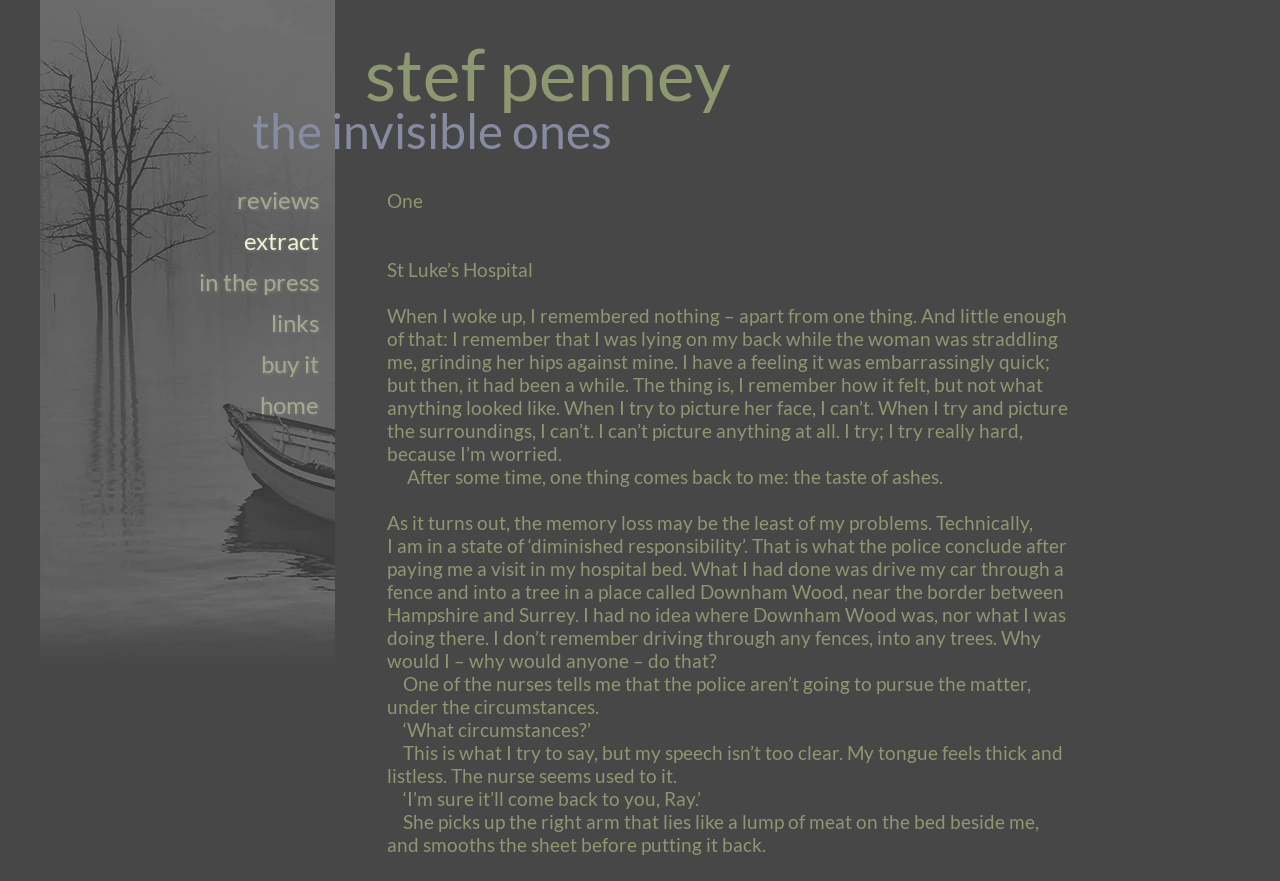How many links are there in the navigation menu?
Look at the image and answer with only one word or phrase.

5